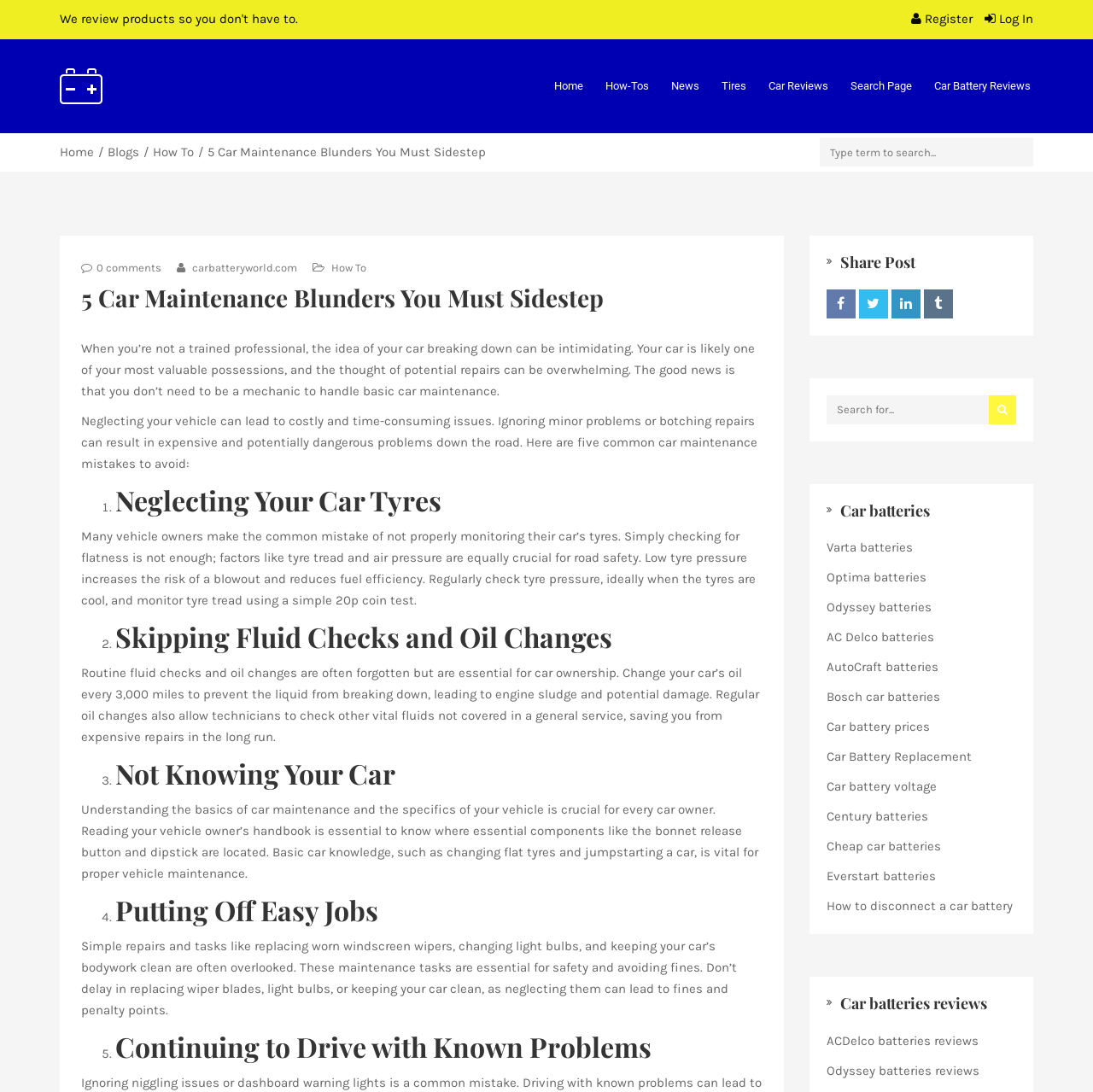Locate the bounding box coordinates of the clickable region to complete the following instruction: "Check the comments on the post."

[0.07, 0.235, 0.152, 0.255]